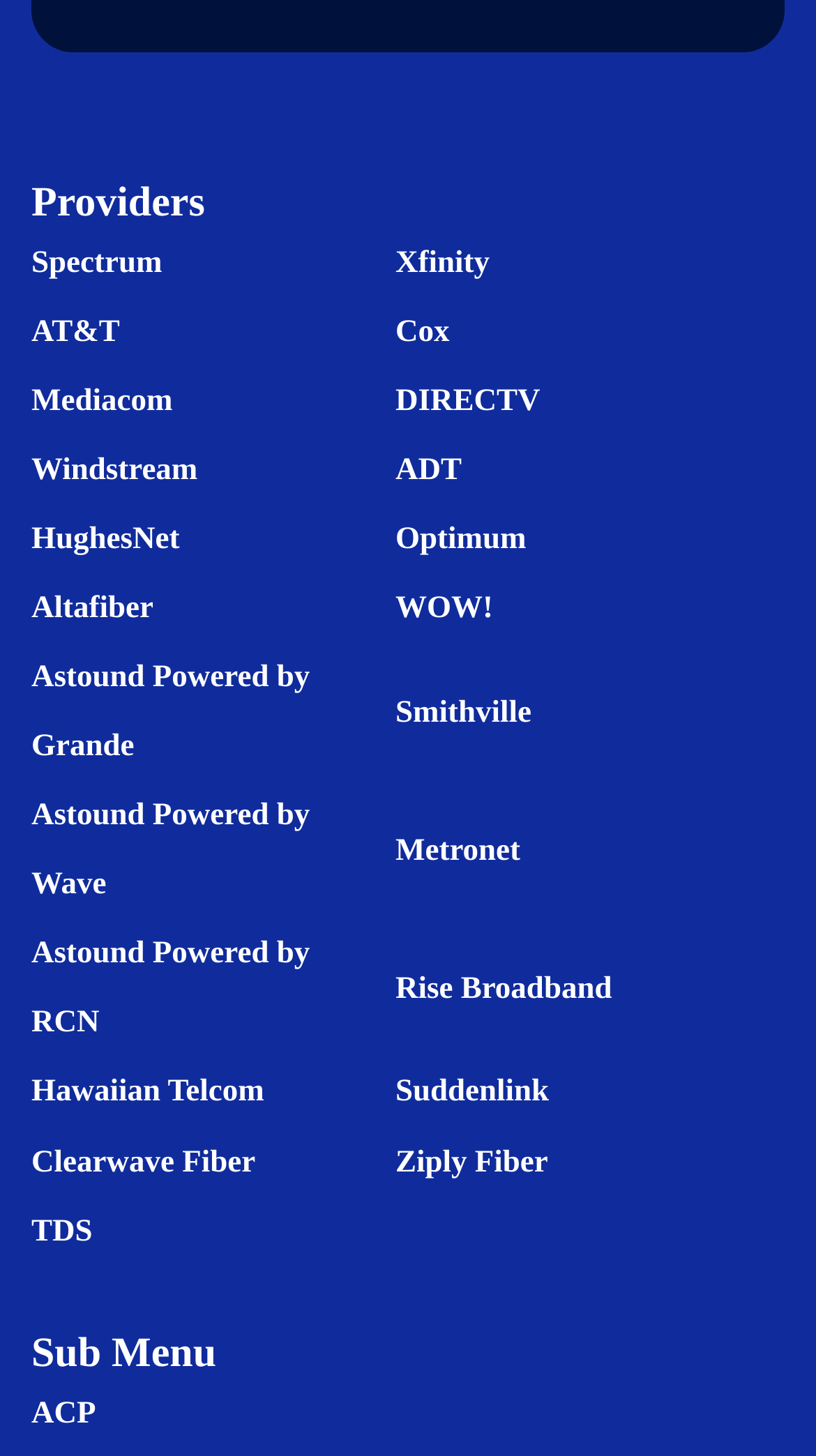Find the bounding box coordinates for the area that should be clicked to accomplish the instruction: "Check DIRECTV".

[0.485, 0.265, 0.662, 0.288]